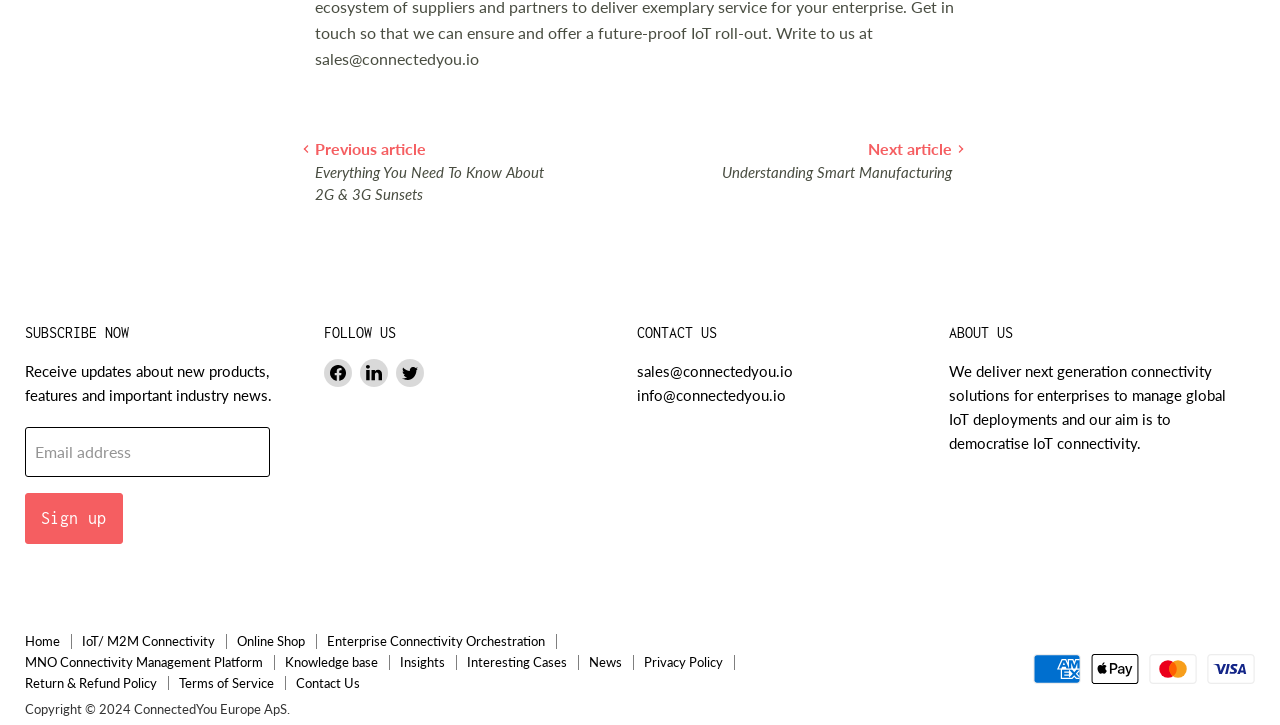What is the purpose of the 'Sign up' button?
Look at the webpage screenshot and answer the question with a detailed explanation.

The 'Sign up' button is located below the 'Email address' textbox, which suggests that it is used to submit the email address to receive updates about new products, features, and important industry news.